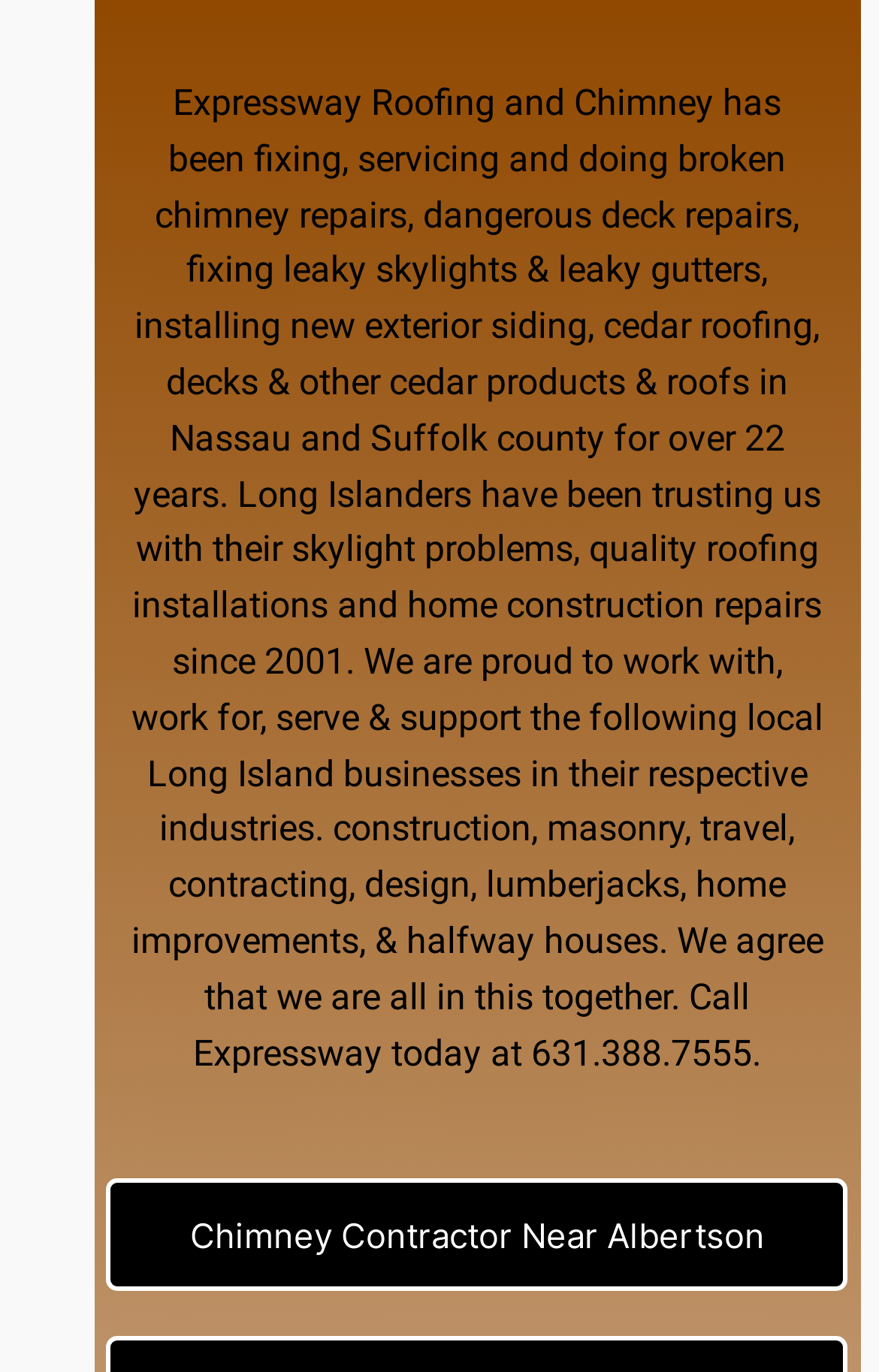Locate the bounding box coordinates of the area that needs to be clicked to fulfill the following instruction: "Find a 'Chimney Contractor Near Albertson'". The coordinates should be in the format of four float numbers between 0 and 1, namely [left, top, right, bottom].

[0.216, 0.885, 0.87, 0.917]